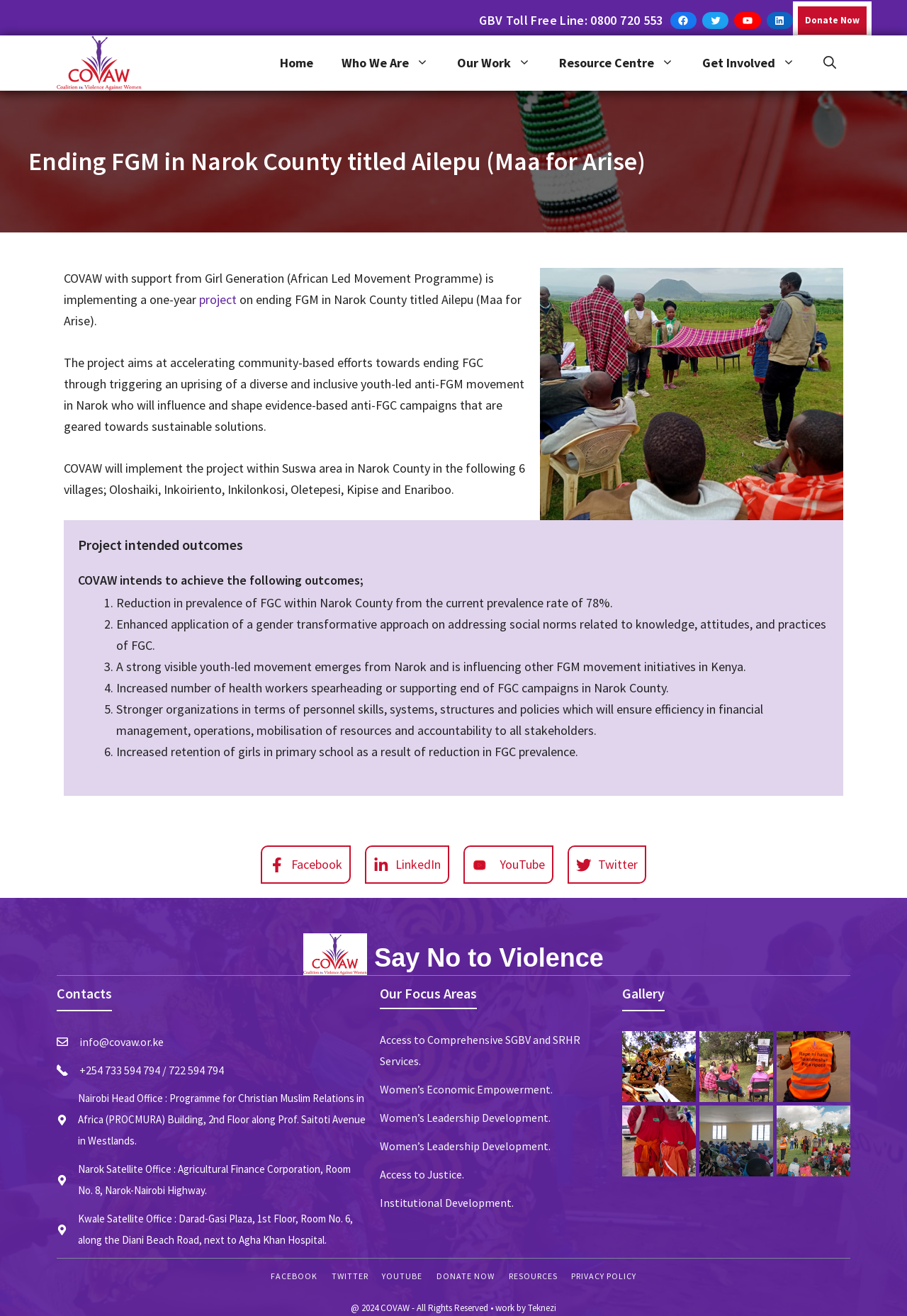Identify the bounding box for the UI element specified in this description: "Who we are". The coordinates must be four float numbers between 0 and 1, formatted as [left, top, right, bottom].

[0.361, 0.032, 0.488, 0.064]